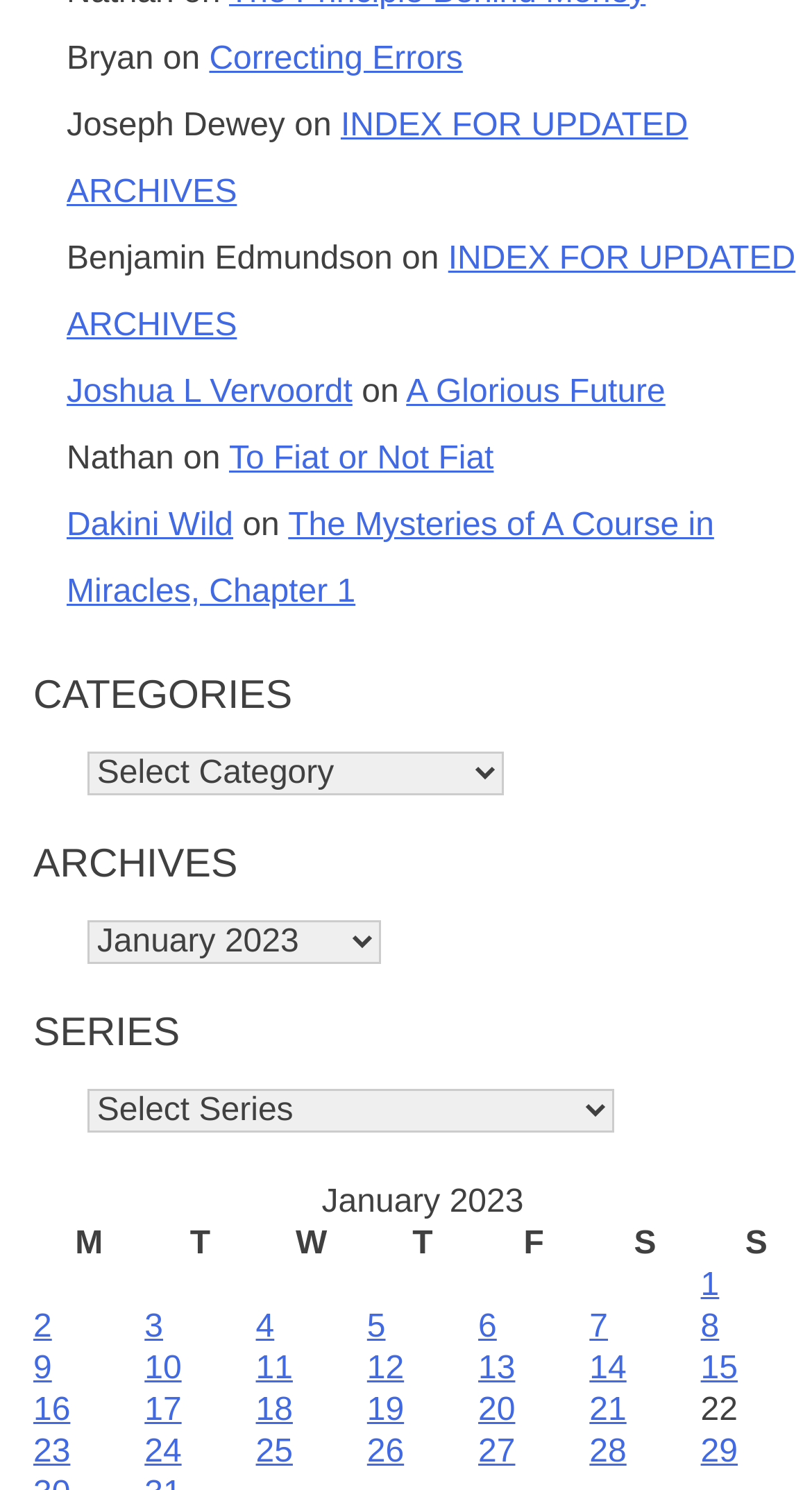Please specify the bounding box coordinates in the format (top-left x, top-left y, bottom-right x, bottom-right y), with values ranging from 0 to 1. Identify the bounding box for the UI component described as follows: To Fiat or Not Fiat

[0.282, 0.296, 0.608, 0.32]